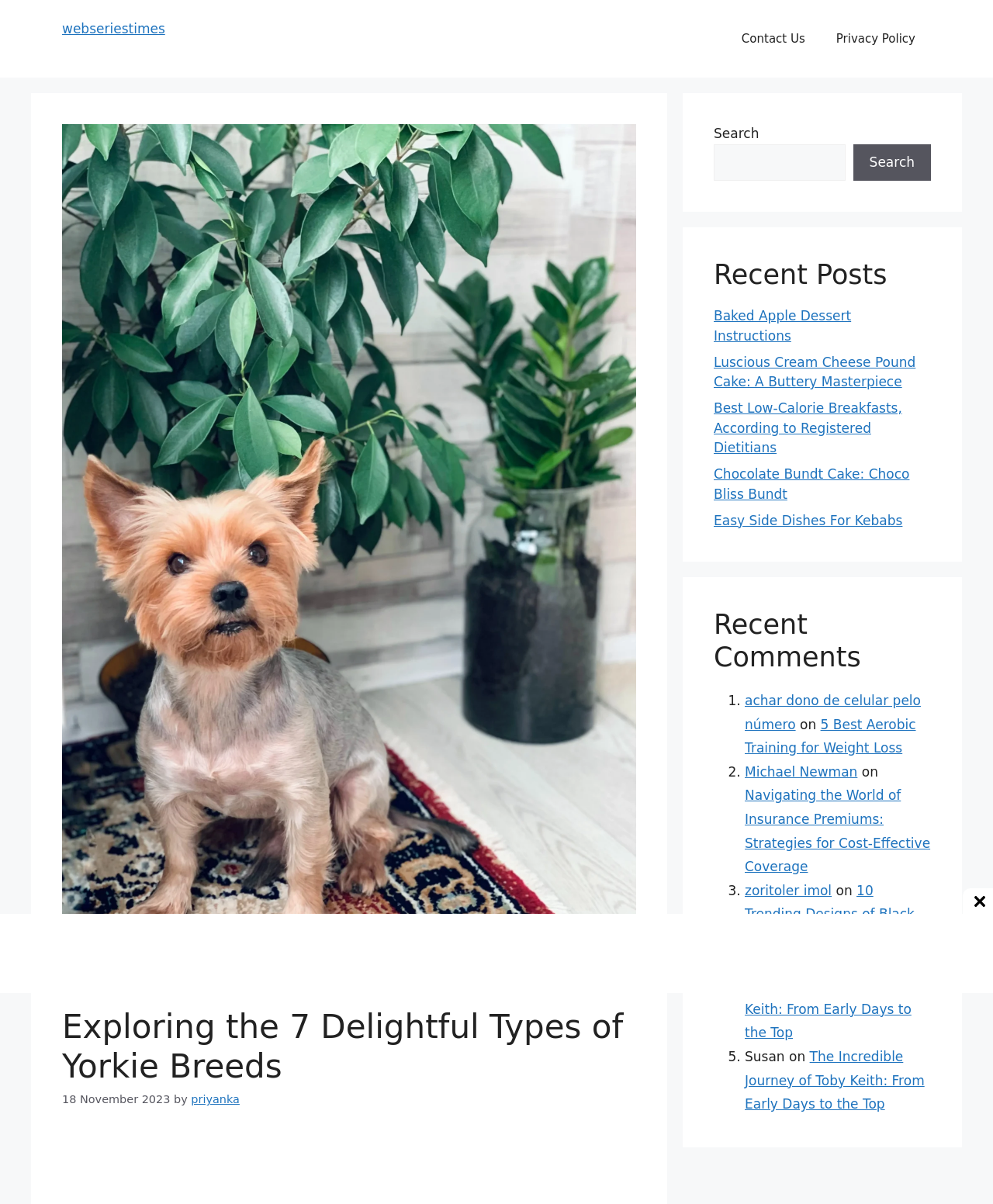Please answer the following query using a single word or phrase: 
What is the author of the first recent post?

priyanka